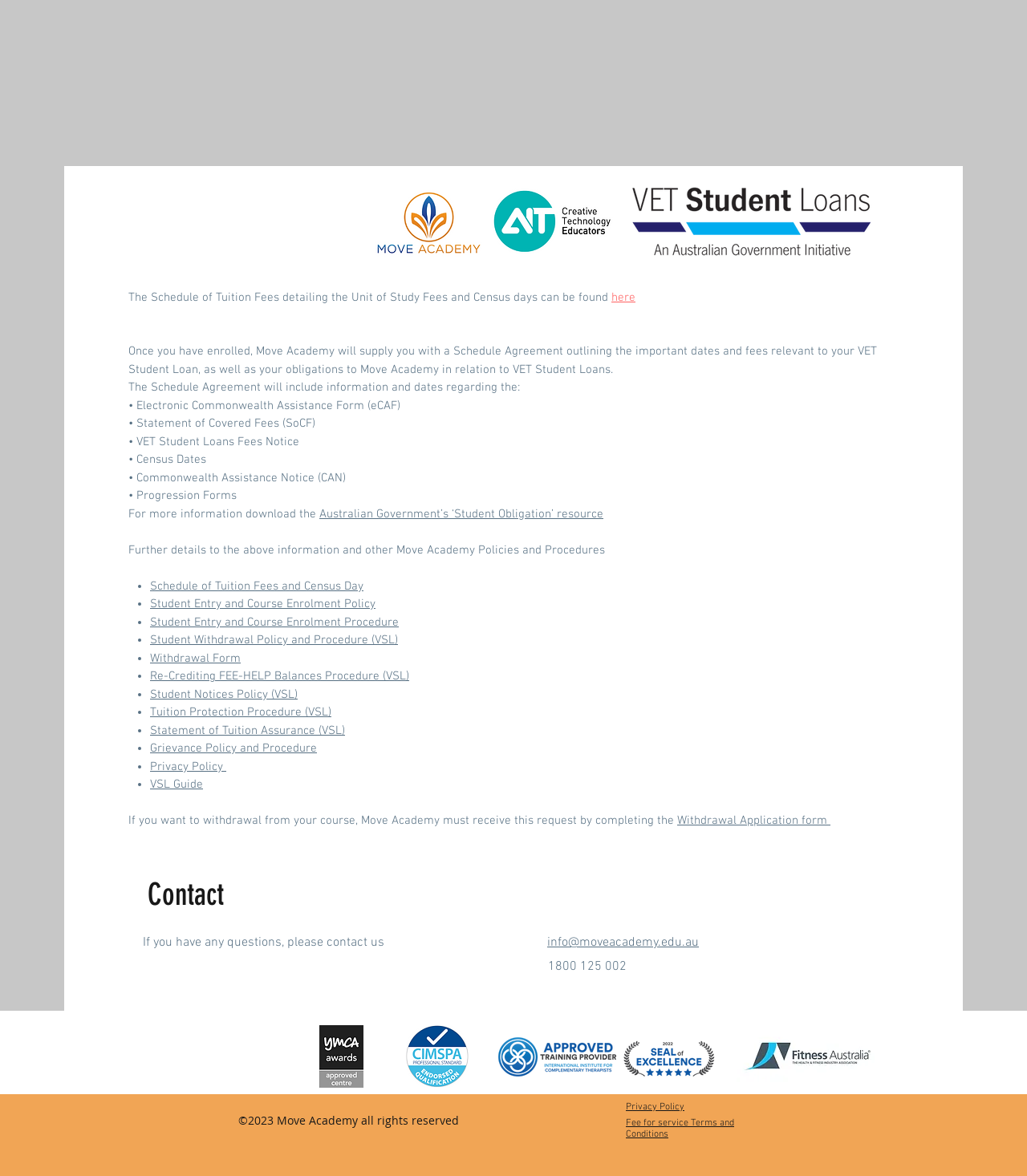Locate the bounding box coordinates of the item that should be clicked to fulfill the instruction: "visit the CIMSPA website".

[0.395, 0.872, 0.456, 0.925]